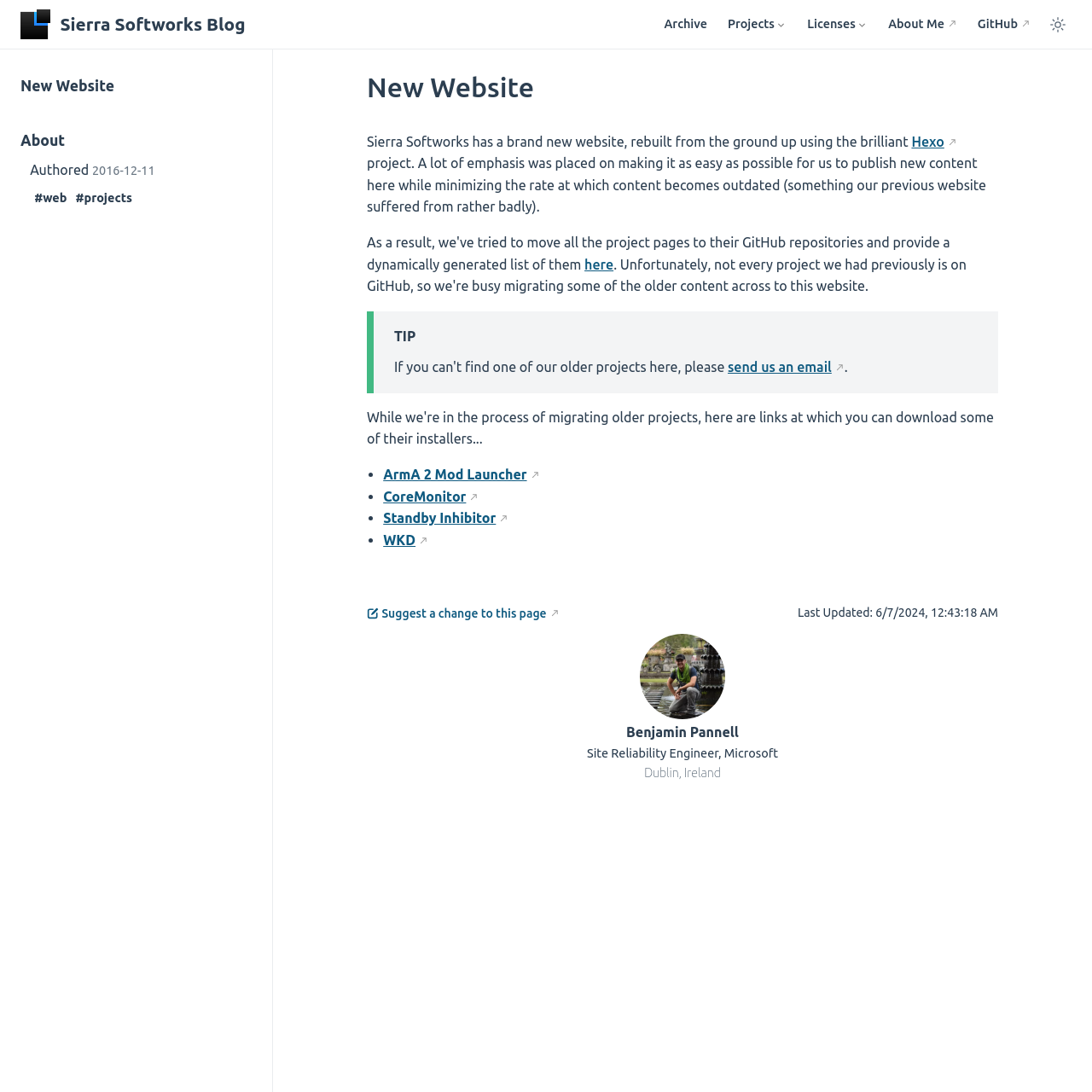Find the bounding box coordinates for the area that should be clicked to accomplish the instruction: "toggle color mode".

[0.956, 0.014, 0.981, 0.031]